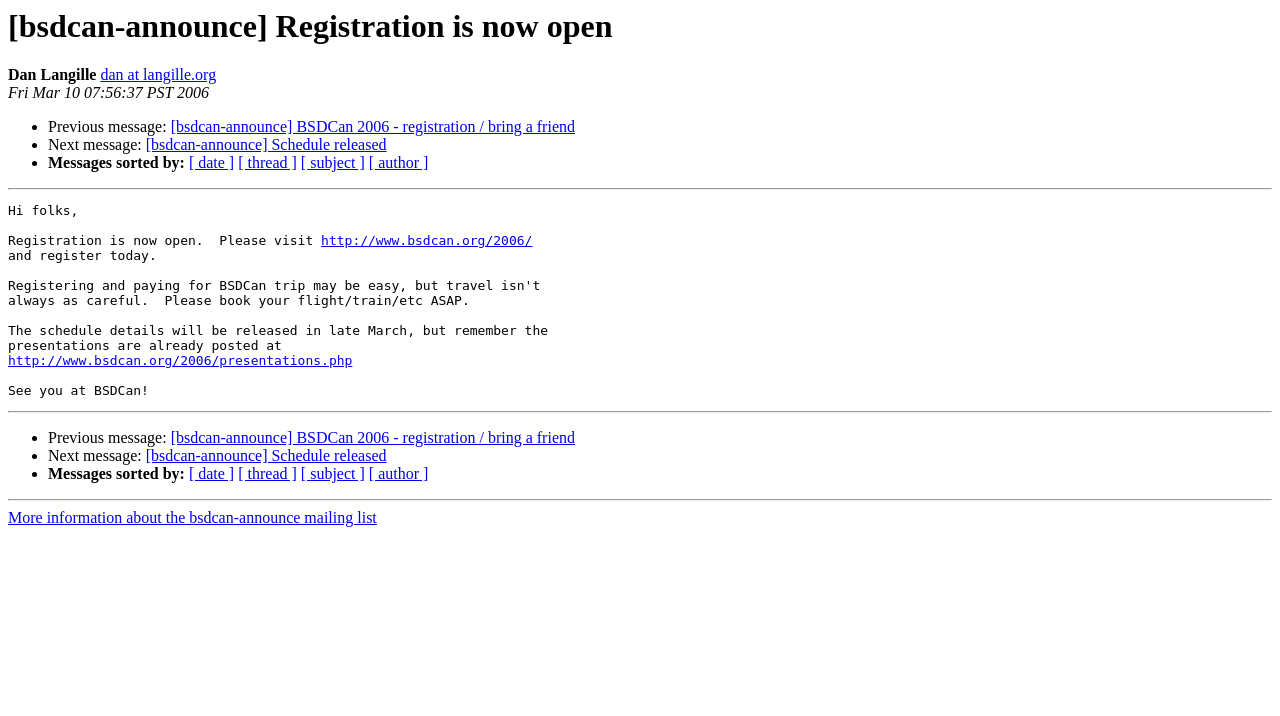Locate the bounding box coordinates of the clickable element to fulfill the following instruction: "View next message". Provide the coordinates as four float numbers between 0 and 1 in the format [left, top, right, bottom].

[0.114, 0.191, 0.302, 0.214]